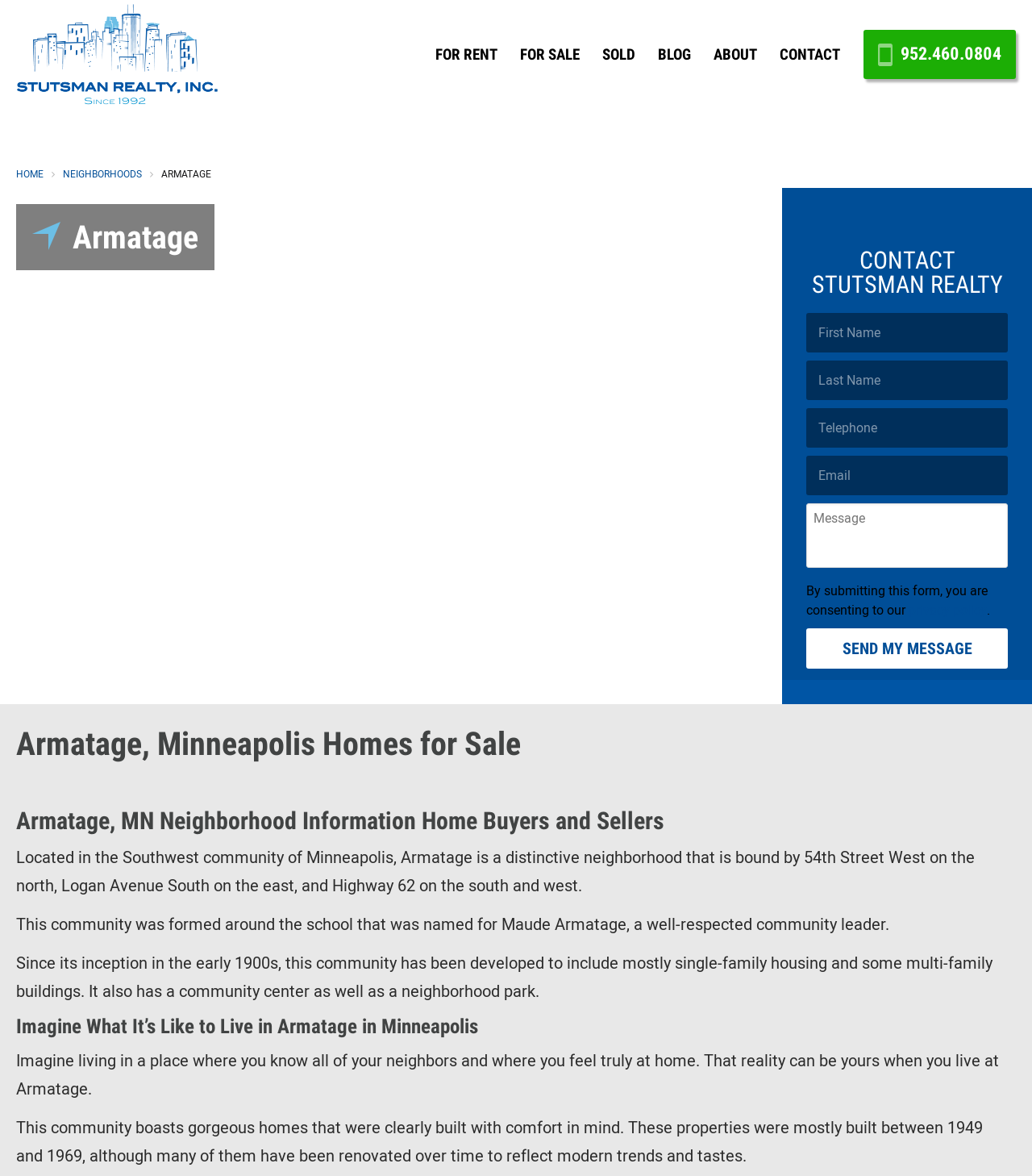Please identify the bounding box coordinates of the clickable area that will allow you to execute the instruction: "Click on the 'Send My Message' button".

[0.781, 0.534, 0.977, 0.569]